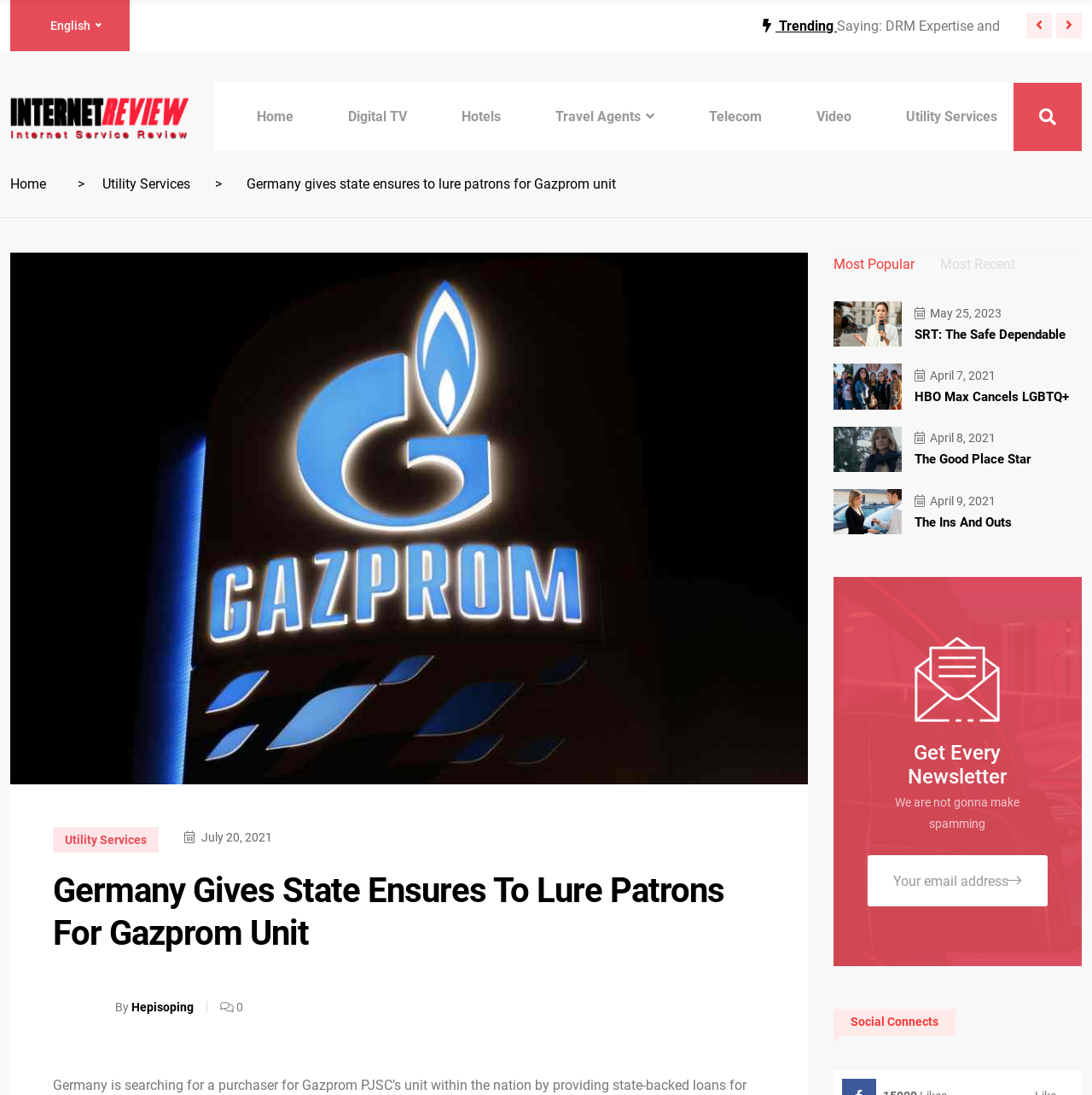Please determine the bounding box coordinates of the element's region to click for the following instruction: "Click on the SRT: The Safe Dependable link".

[0.837, 0.298, 0.975, 0.312]